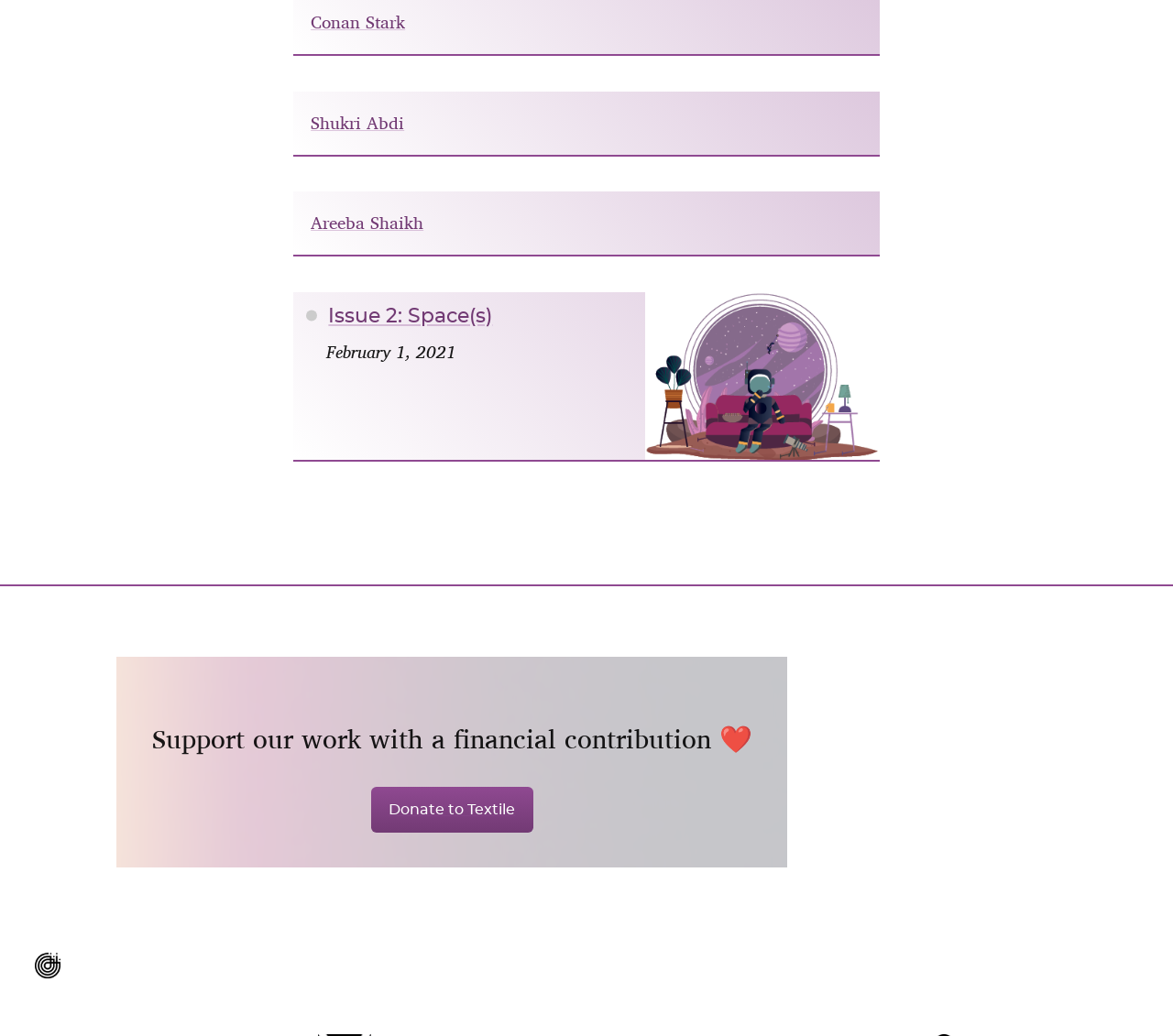Locate the UI element described by Donate to Textile in the provided webpage screenshot. Return the bounding box coordinates in the format (top-left x, top-left y, bottom-right x, bottom-right y), ensuring all values are between 0 and 1.

[0.317, 0.76, 0.454, 0.804]